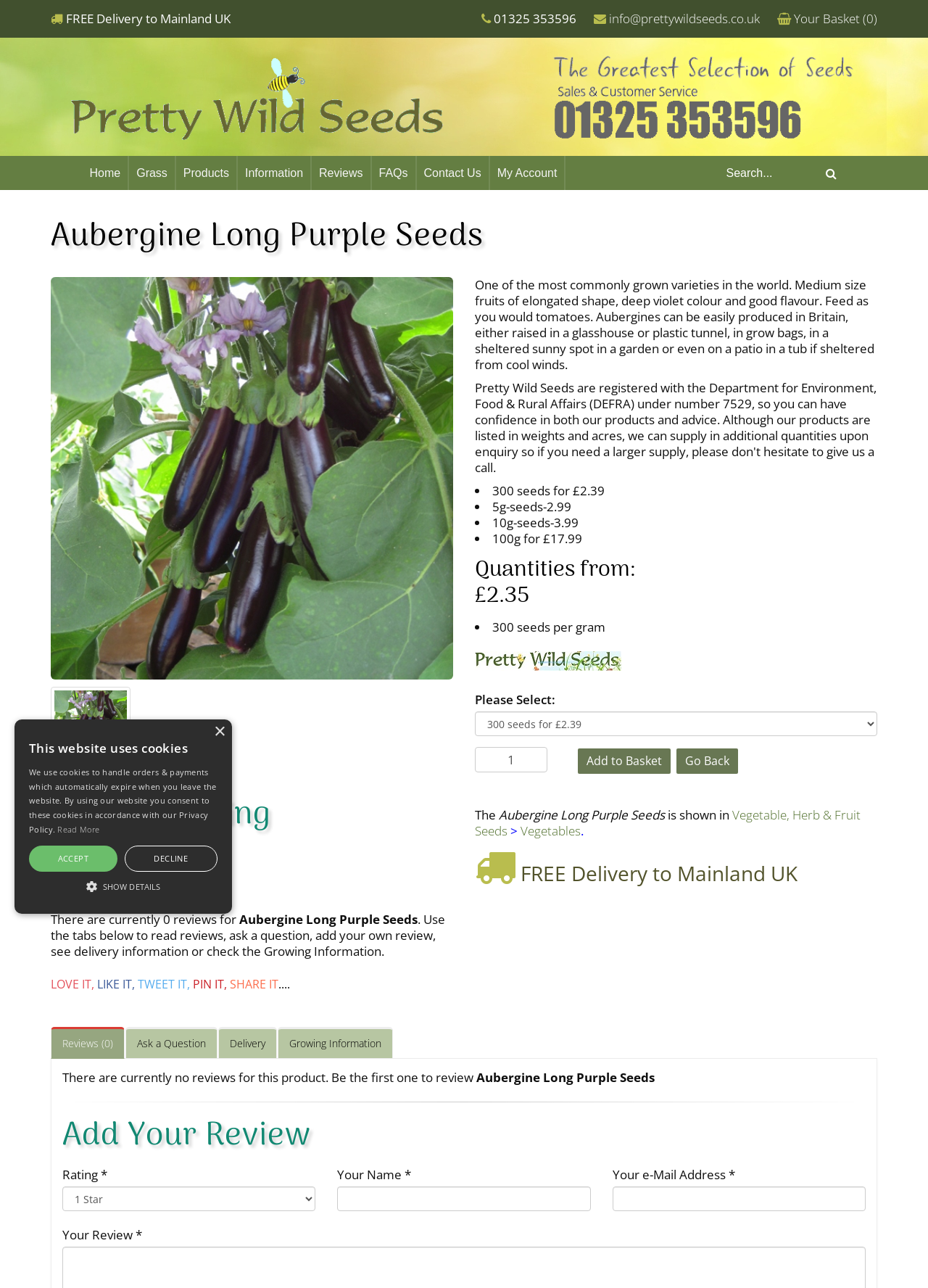Please specify the bounding box coordinates for the clickable region that will help you carry out the instruction: "Read reviews for this product".

[0.055, 0.797, 0.134, 0.822]